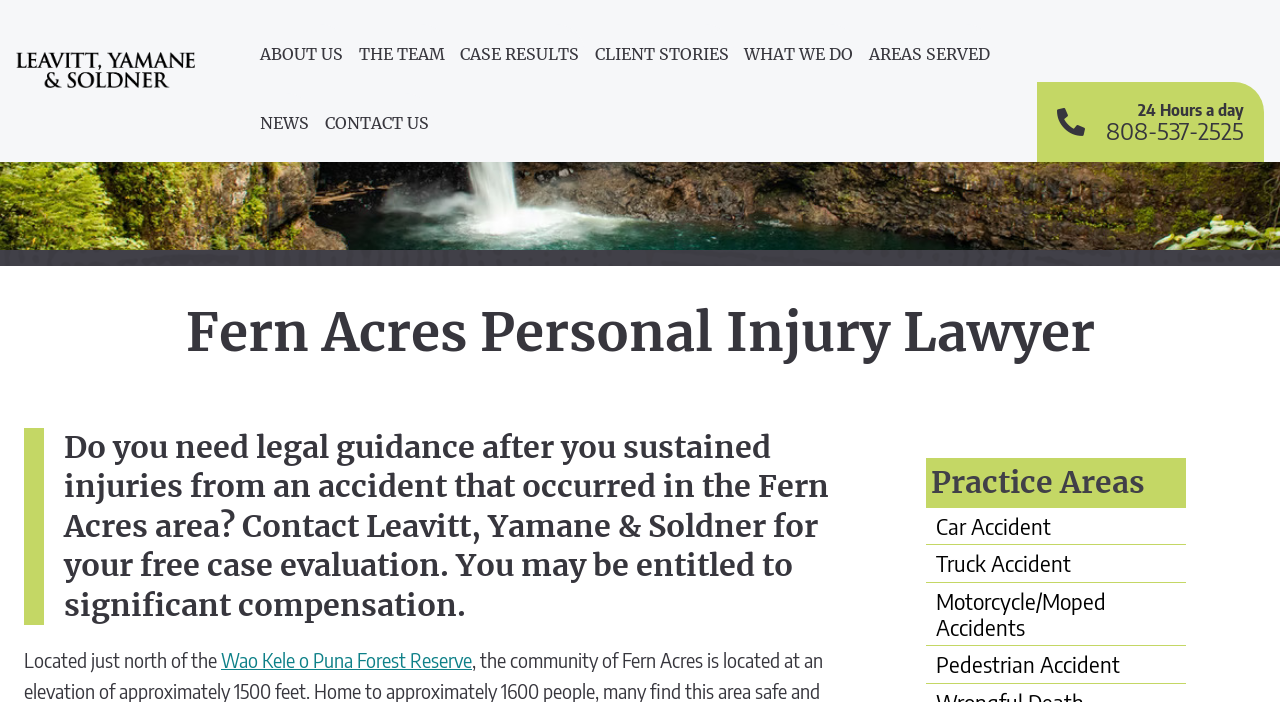Consider the image and give a detailed and elaborate answer to the question: 
What is the phone number to contact the law firm?

I found the answer by looking at the top-right corner of the webpage, where the phone number is displayed as ' 24 Hours a day 808-537-2525'.